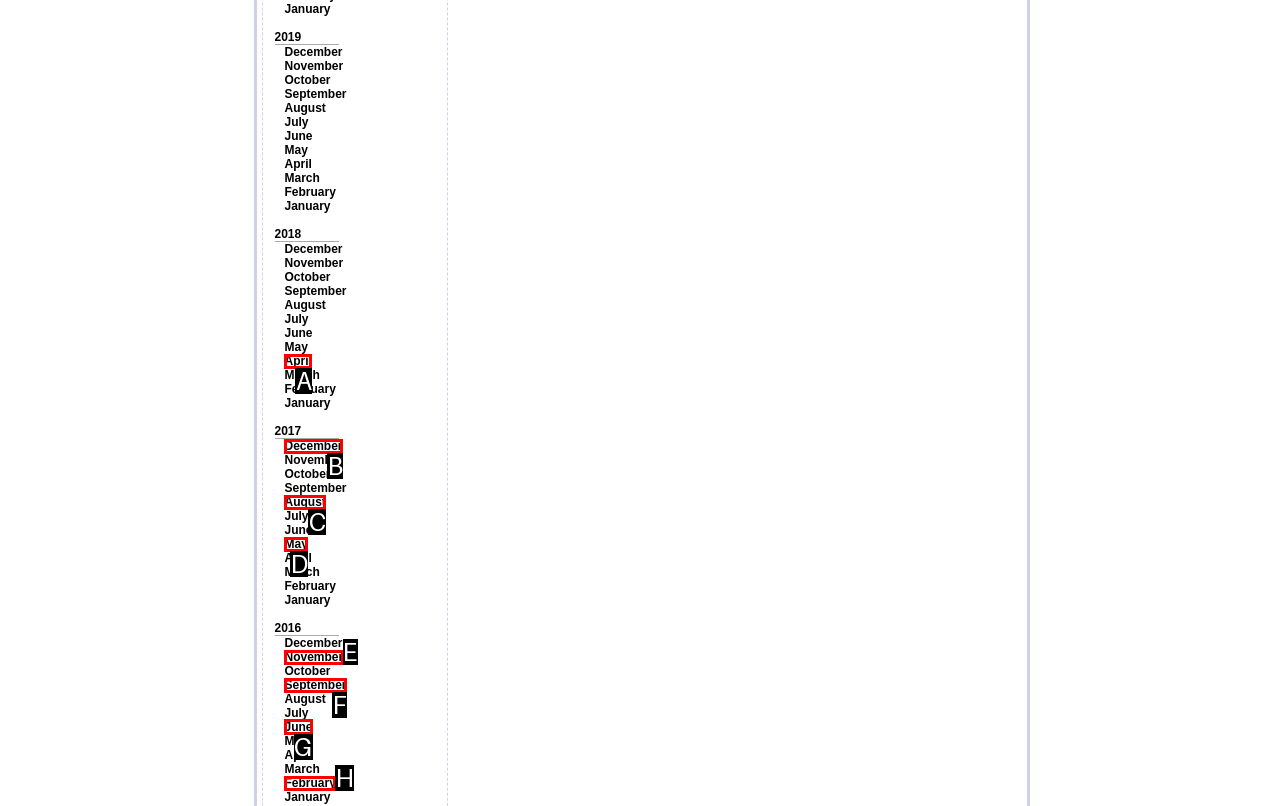Tell me which one HTML element I should click to complete the following task: Explore June 2016
Answer with the option's letter from the given choices directly.

G